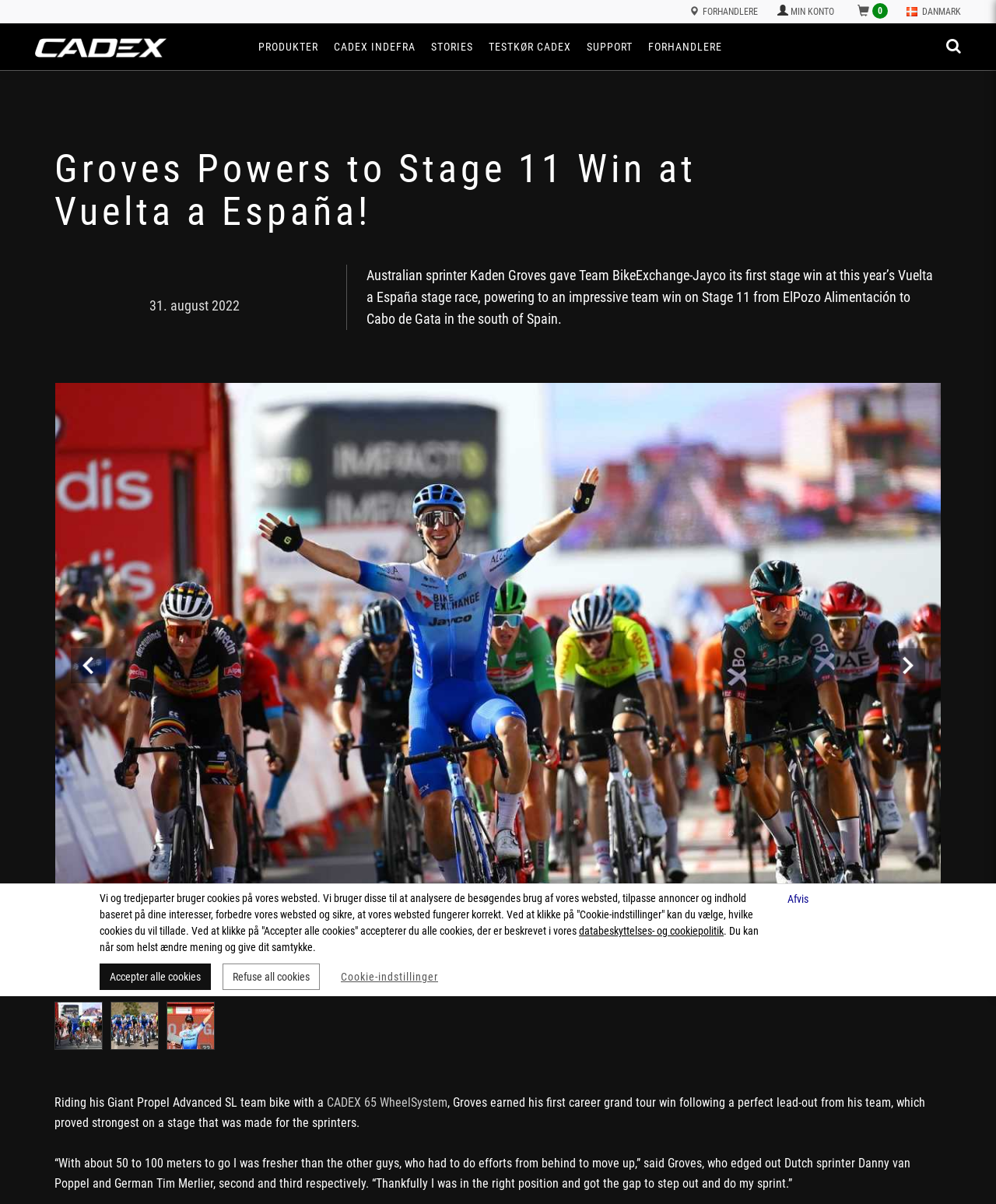Please specify the bounding box coordinates for the clickable region that will help you carry out the instruction: "Search".

[0.95, 0.019, 0.965, 0.058]